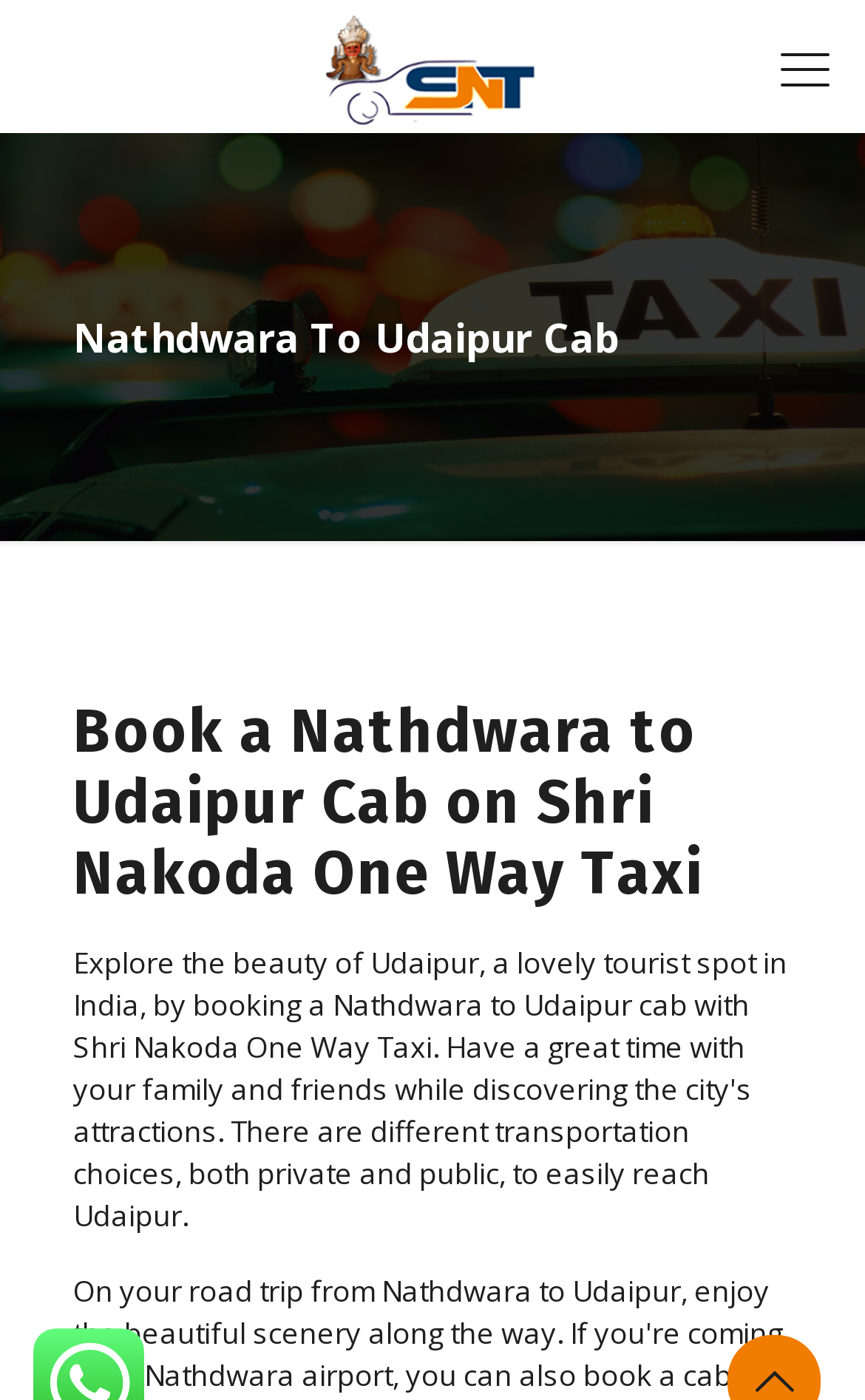Identify the main heading from the webpage and provide its text content.

Nathdwara To Udaipur Cab